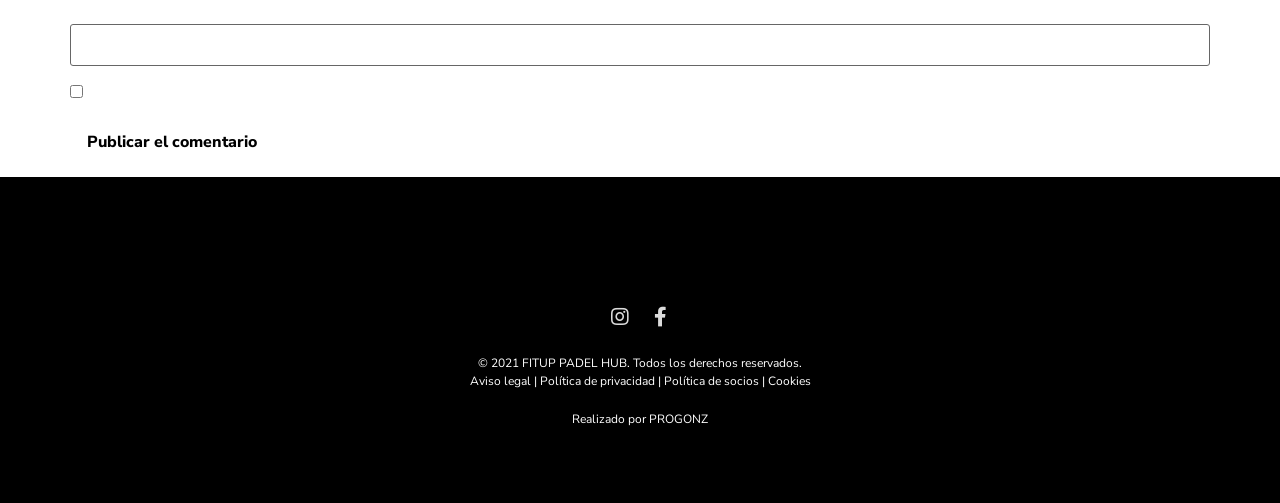Identify the bounding box for the UI element specified in this description: "name="submit" value="Publicar el comentario"". The coordinates must be four float numbers between 0 and 1, formatted as [left, top, right, bottom].

[0.055, 0.24, 0.214, 0.324]